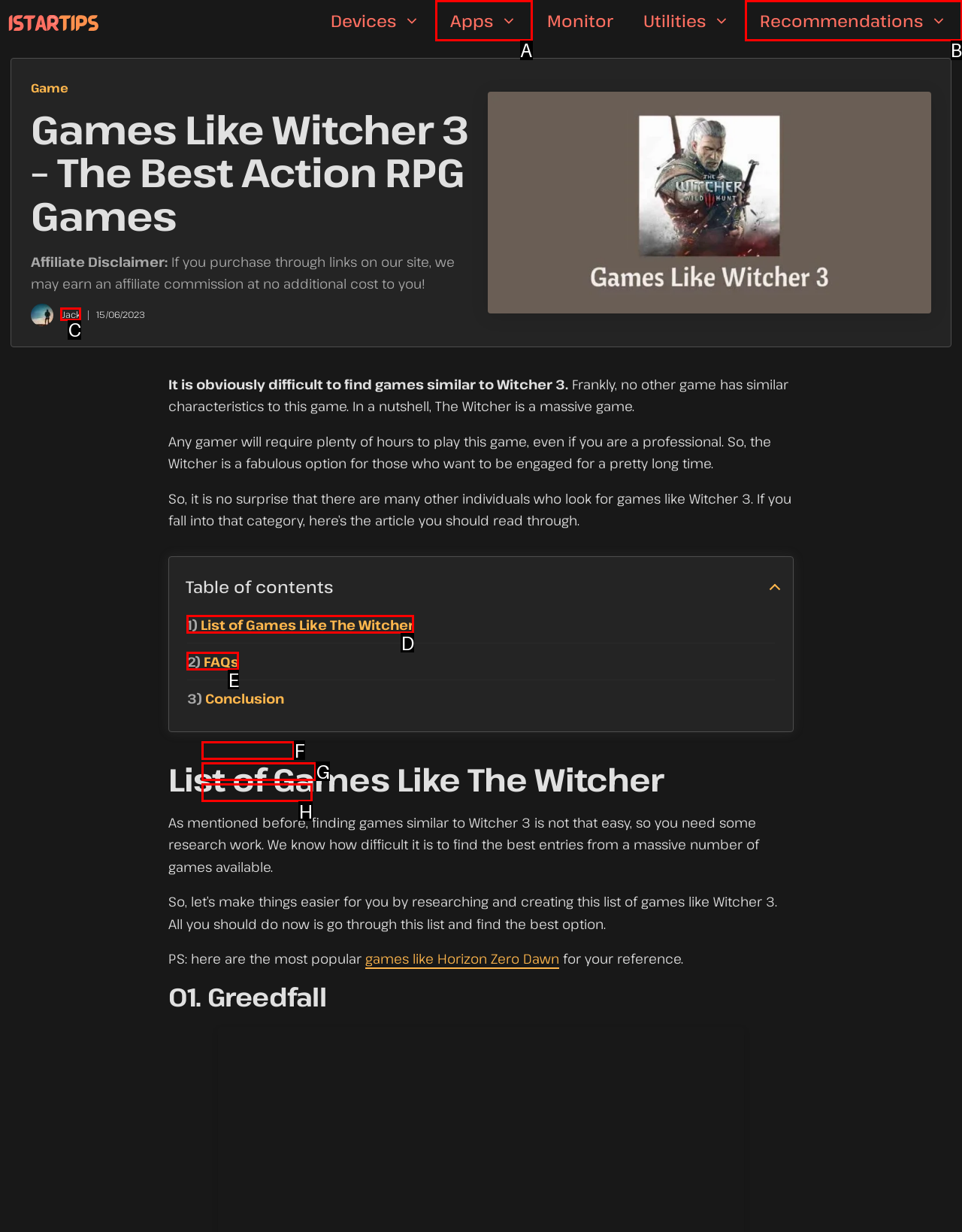Identify the letter of the UI element you need to select to accomplish the task: Read the article by Jack.
Respond with the option's letter from the given choices directly.

C